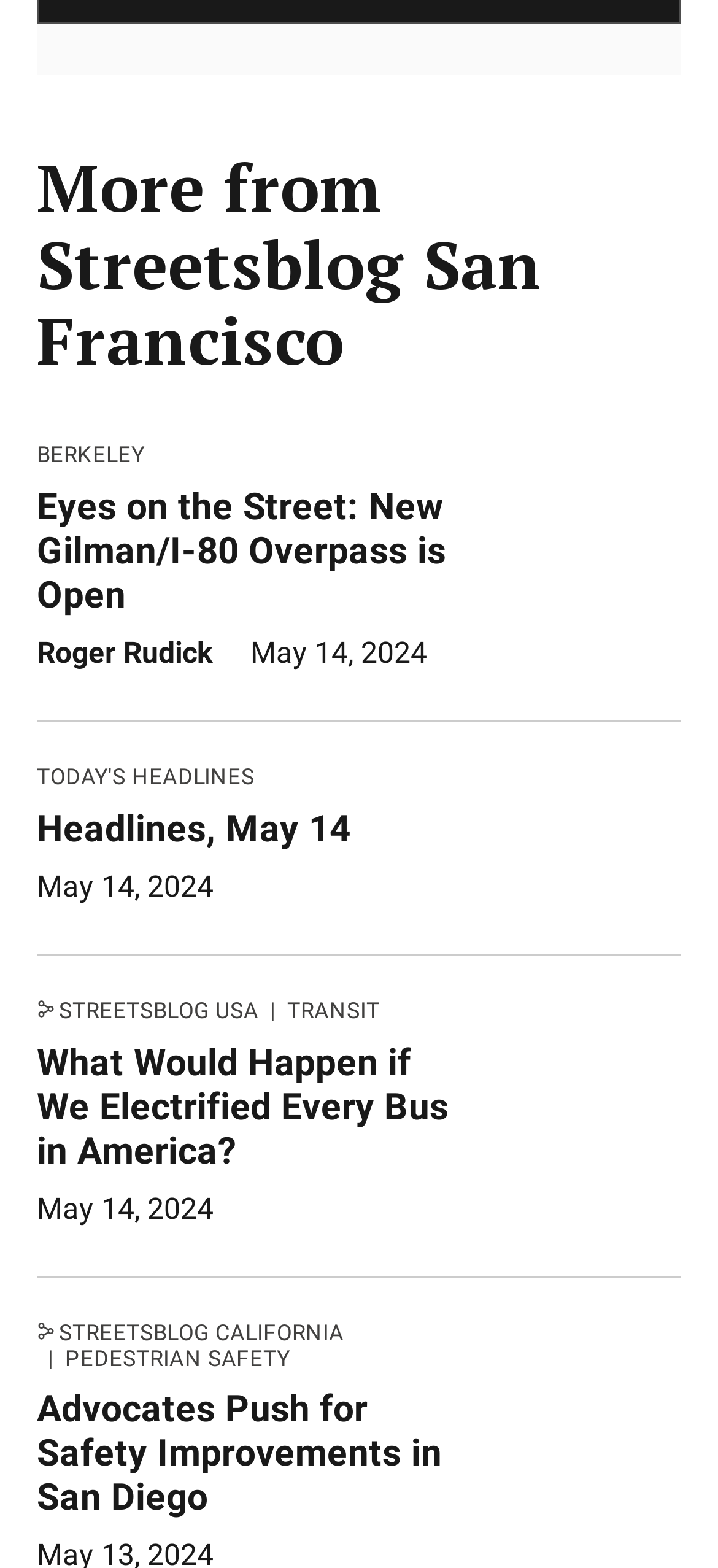Please pinpoint the bounding box coordinates for the region I should click to adhere to this instruction: "fill out the application form".

None